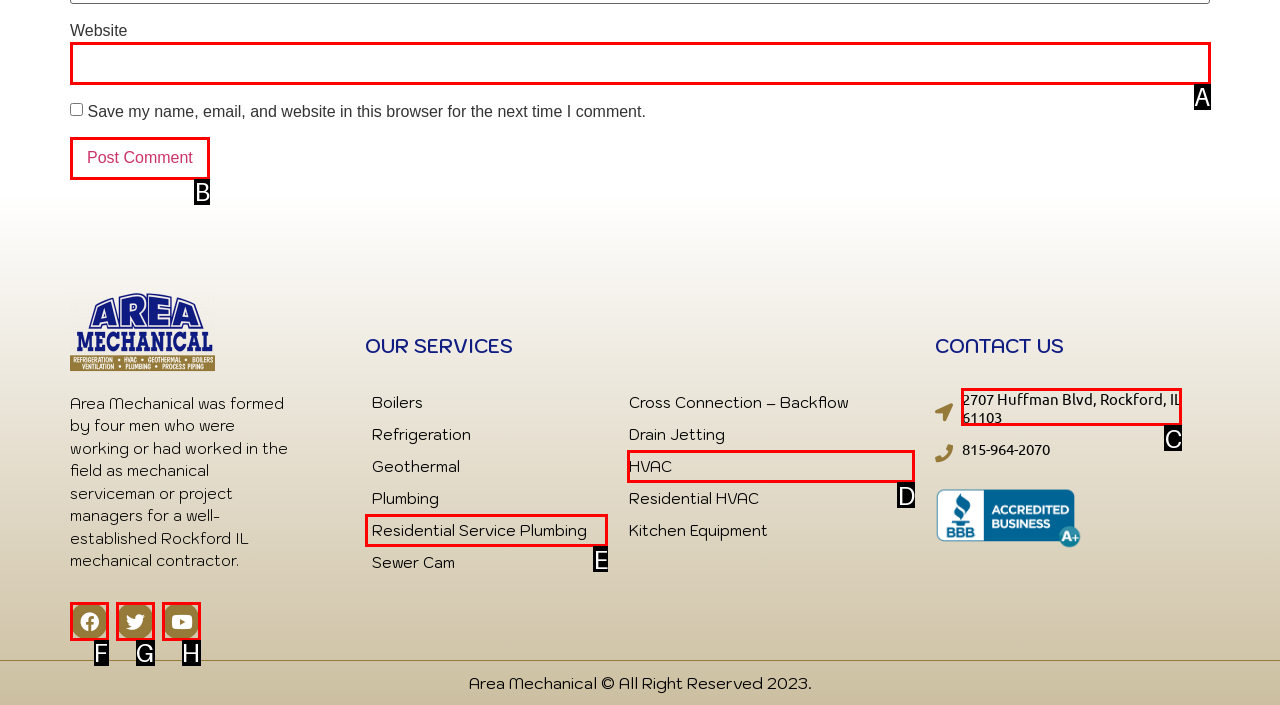Tell me which letter corresponds to the UI element that will allow you to Post a comment. Answer with the letter directly.

B